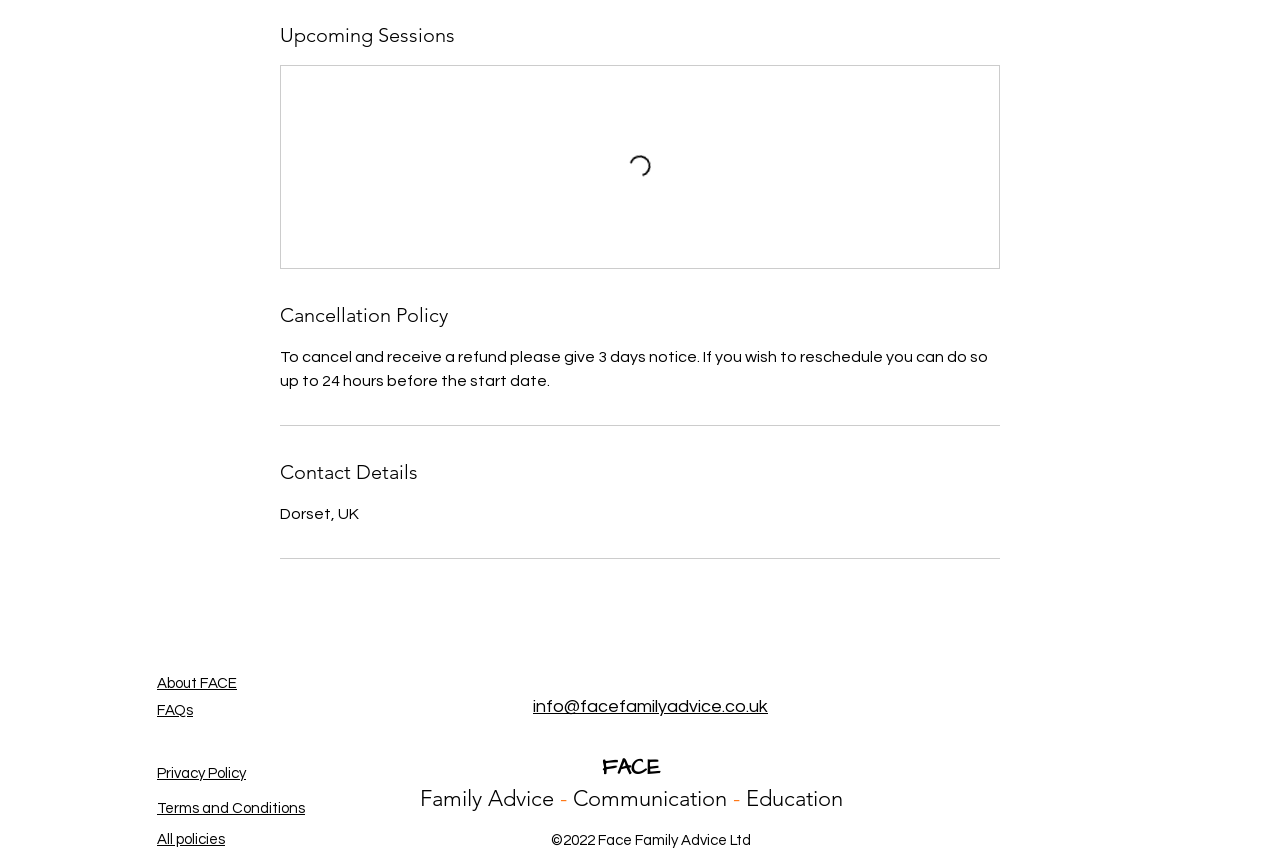Please specify the bounding box coordinates of the element that should be clicked to execute the given instruction: 'View upcoming sessions'. Ensure the coordinates are four float numbers between 0 and 1, expressed as [left, top, right, bottom].

[0.219, 0.024, 0.781, 0.056]